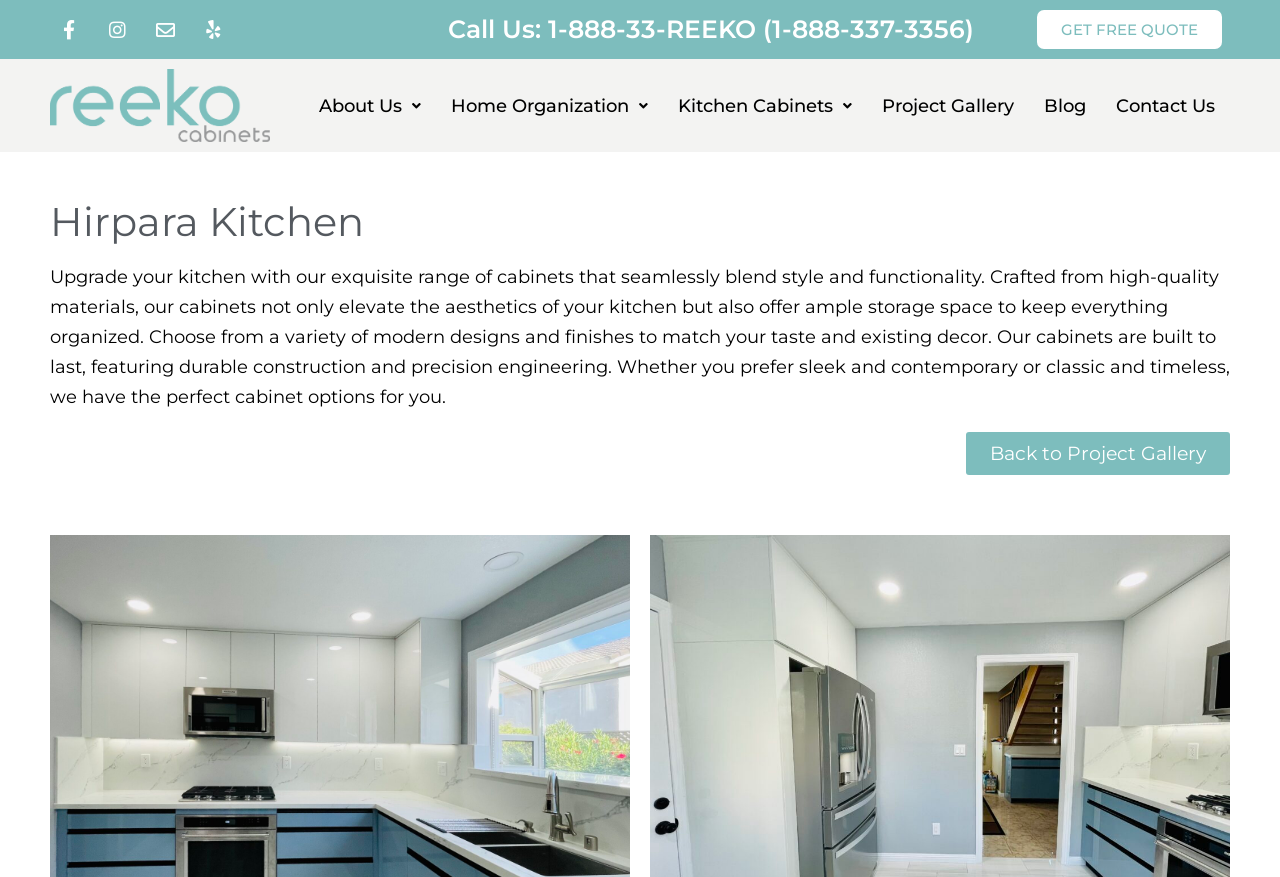For the given element description Yelp, determine the bounding box coordinates of the UI element. The coordinates should follow the format (top-left x, top-left y, bottom-right x, bottom-right y) and be within the range of 0 to 1.

[0.152, 0.011, 0.181, 0.055]